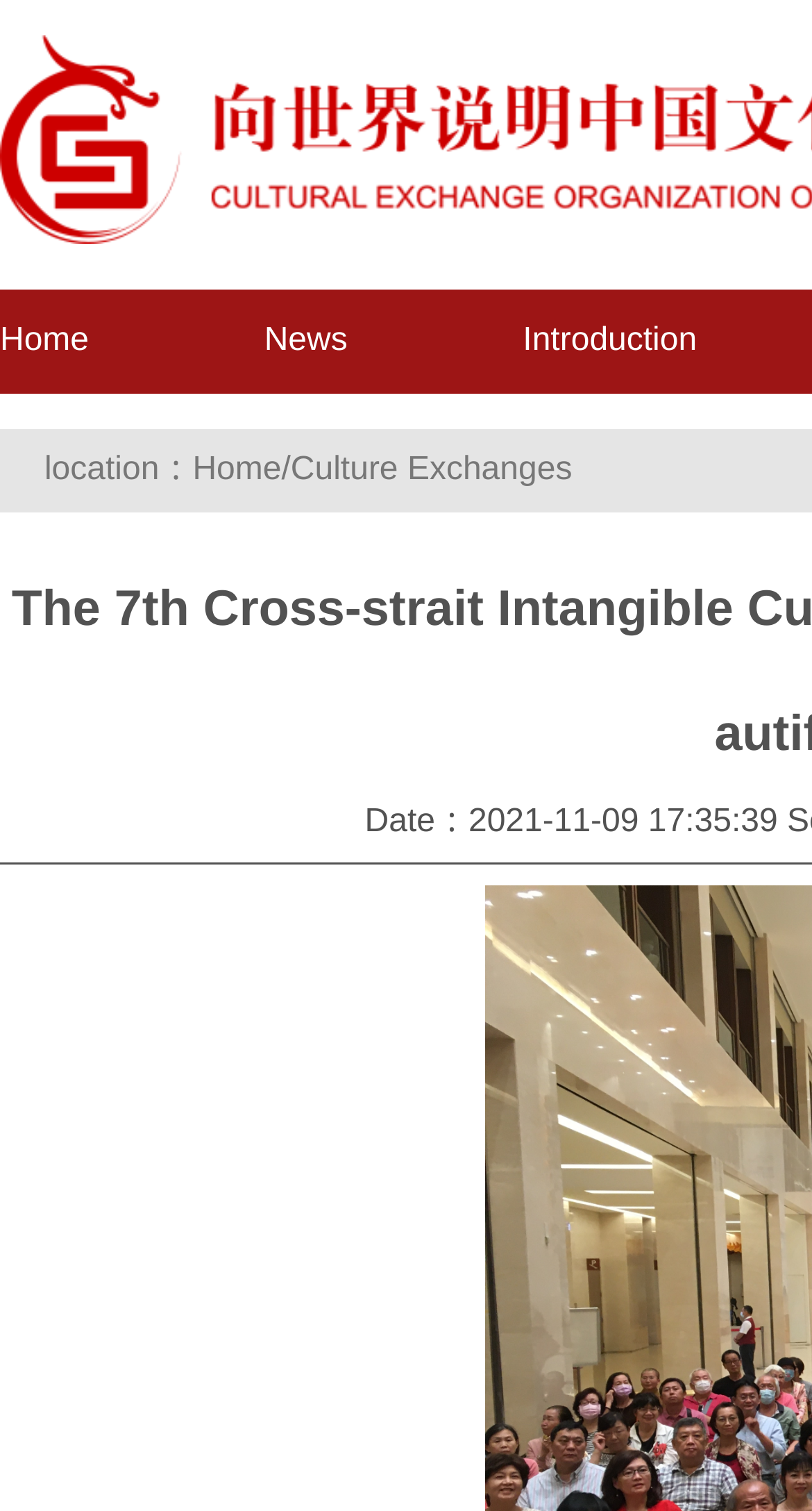Illustrate the webpage thoroughly, mentioning all important details.

The webpage appears to be a news article page, with a focus on cultural heritage events. At the top left corner, there are three links: "Home", "News", and "Introduction", which likely serve as navigation options. Below these links, there is a secondary navigation section with a "location" label, followed by another "Home" link, a forward slash, and a "Culture Exchanges" link. These elements are positioned horizontally, with the "location" label and the links aligned in a row.